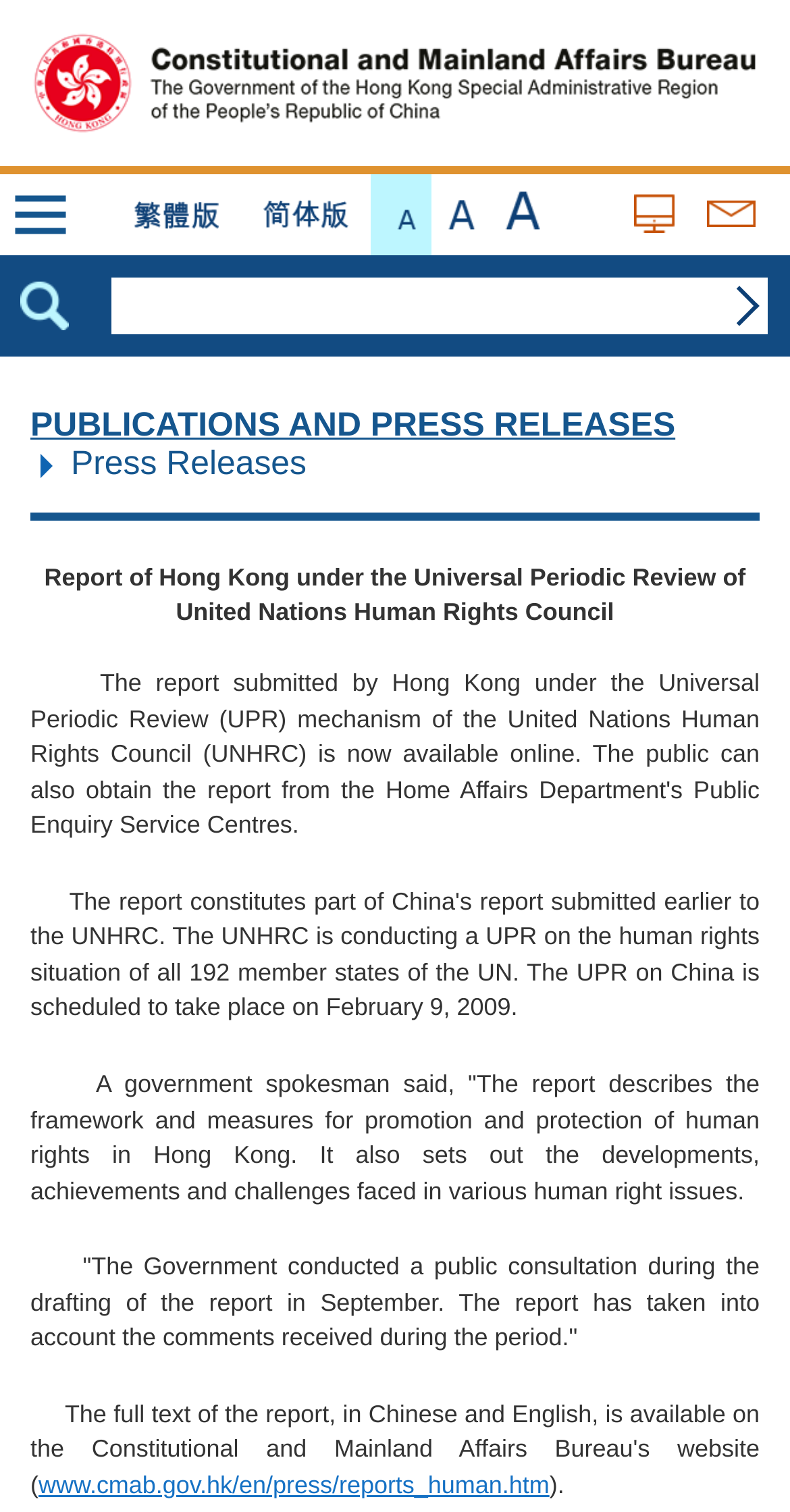Where is the 'Contact Us' link located?
We need a detailed and meticulous answer to the question.

I looked at the top navigation bar and found a link labeled 'Contact Us' located at the top right corner of the webpage.